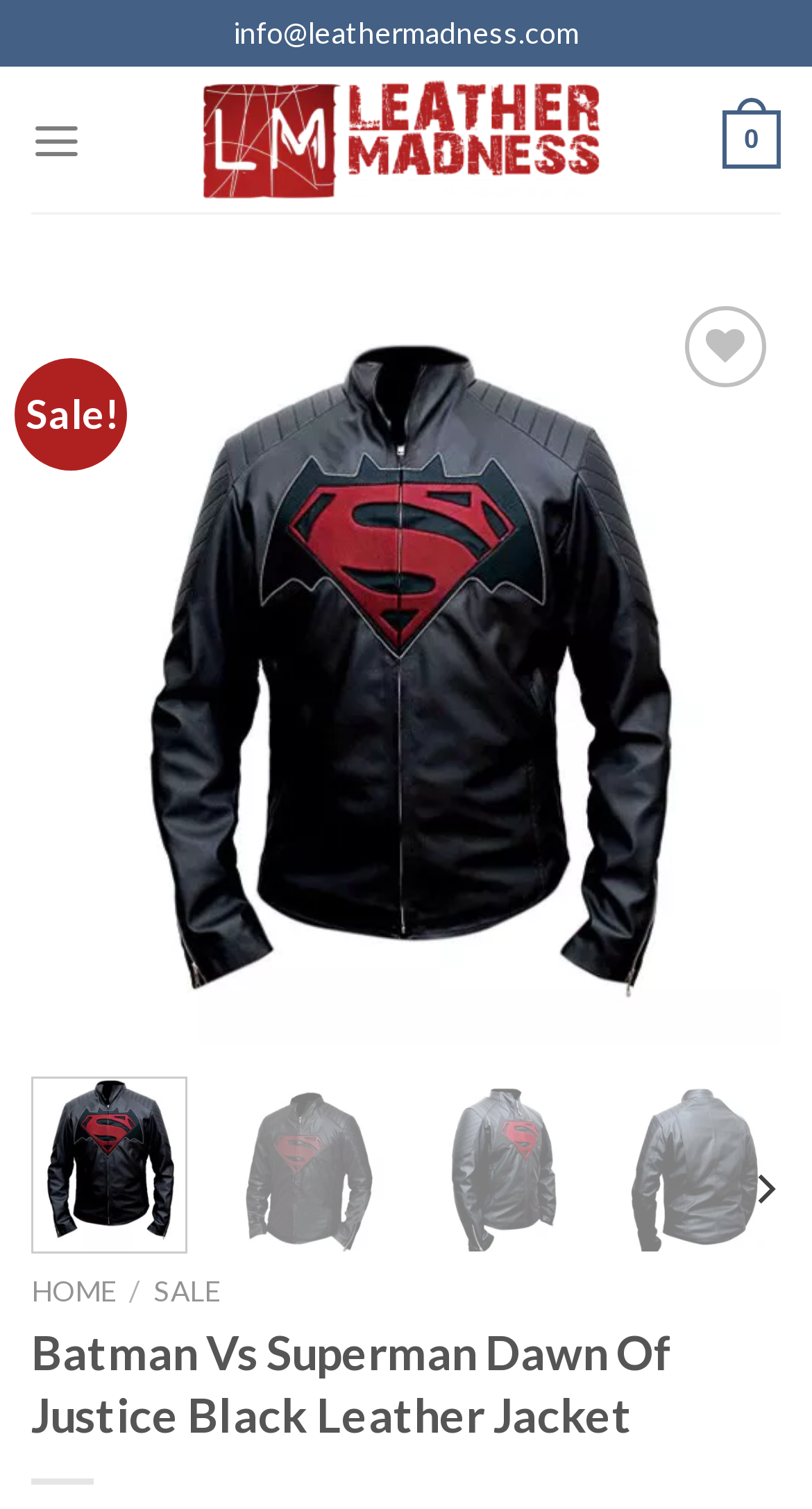Determine the bounding box for the HTML element described here: "parent_node: Add to wishlist aria-label="Wishlist"". The coordinates should be given as [left, top, right, bottom] with each number being a float between 0 and 1.

[0.844, 0.203, 0.944, 0.257]